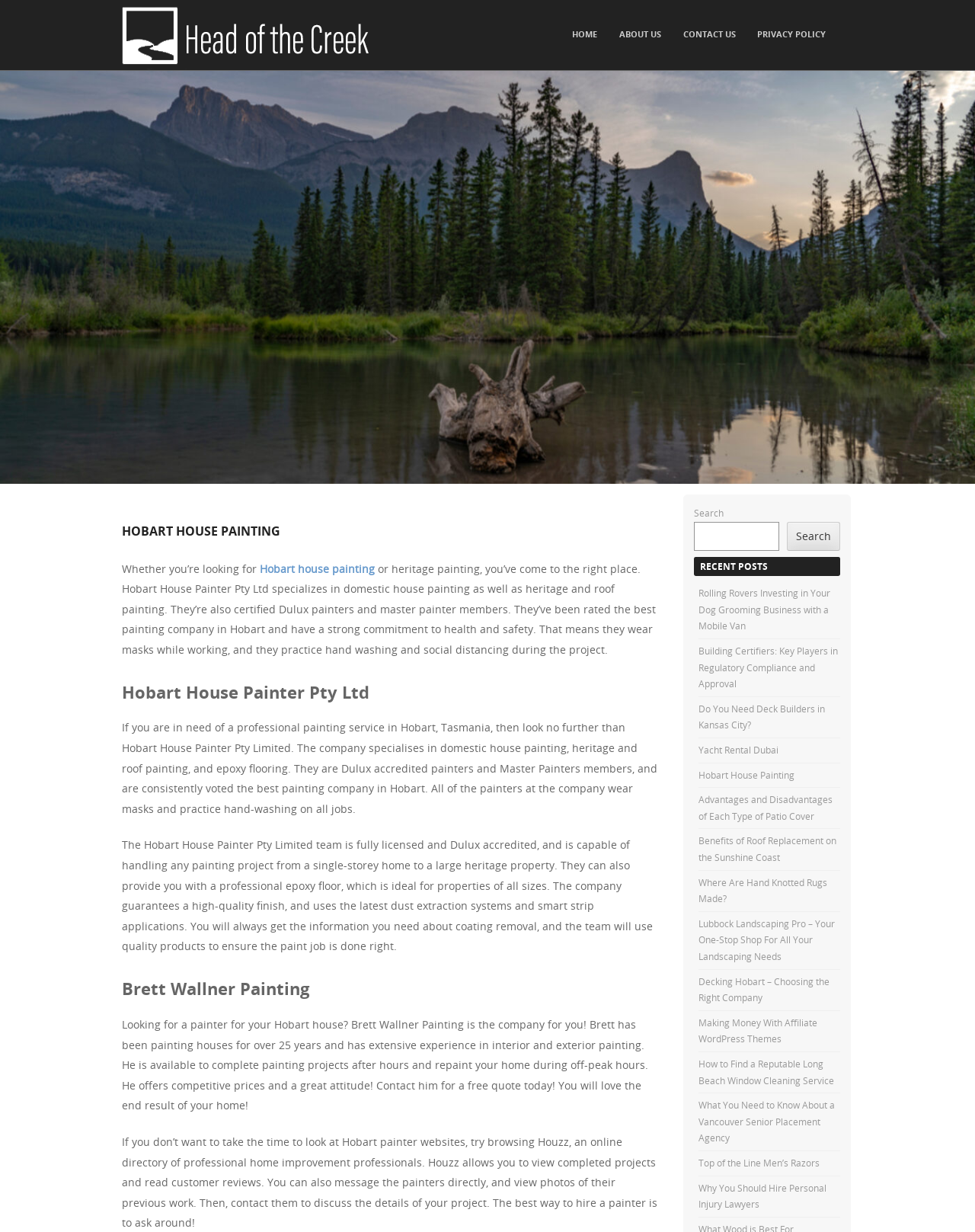Utilize the details in the image to thoroughly answer the following question: What is the type of flooring service offered by the company?

I found the type of flooring service offered by the company by reading the text on the webpage, specifically the section that says 'The company specialises in domestic house painting, heritage and roof painting, and epoxy flooring.'